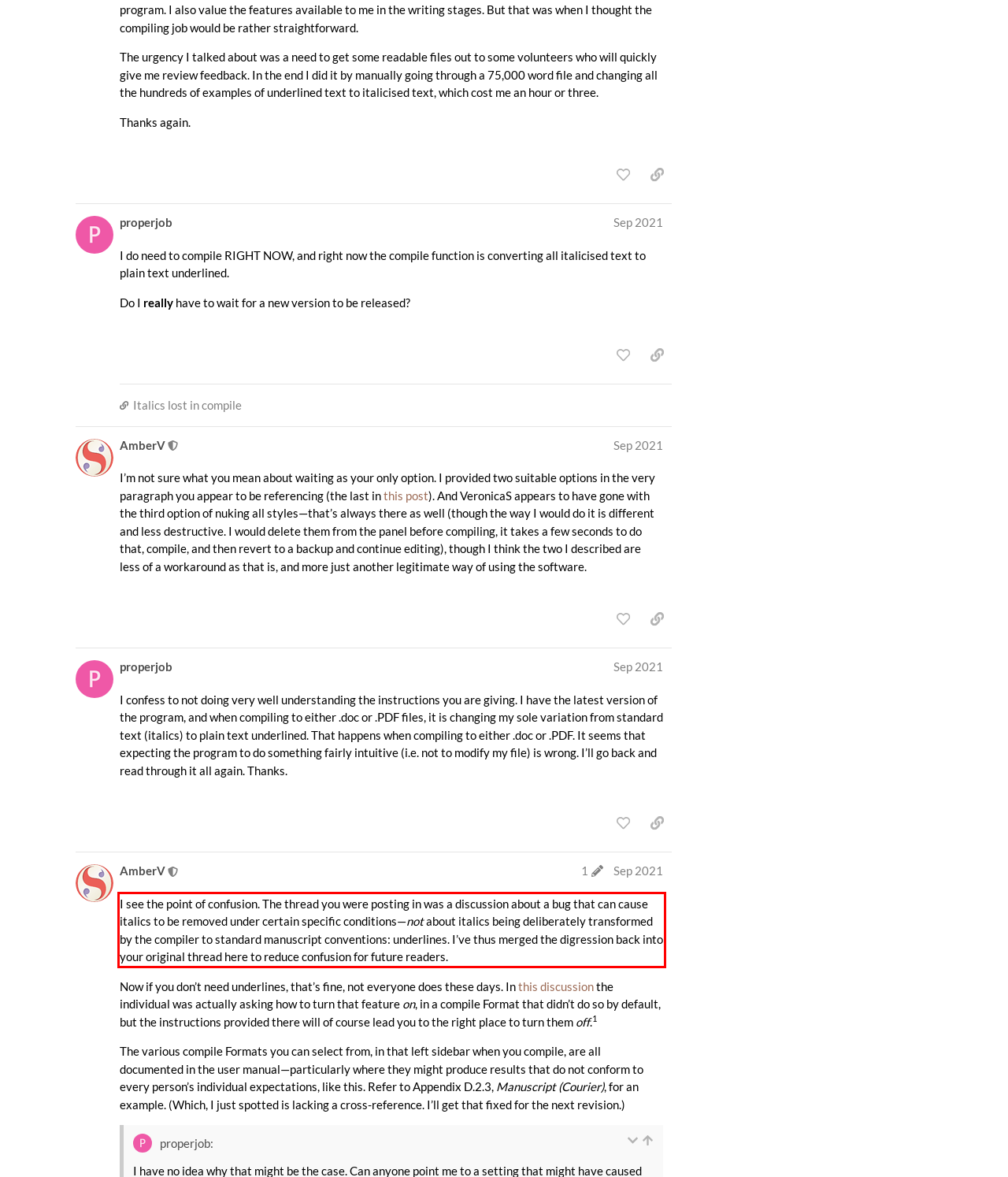Given the screenshot of the webpage, identify the red bounding box, and recognize the text content inside that red bounding box.

I see the point of confusion. The thread you were posting in was a discussion about a bug that can cause italics to be removed under certain specific conditions—not about italics being deliberately transformed by the compiler to standard manuscript conventions: underlines. I’ve thus merged the digression back into your original thread here to reduce confusion for future readers.